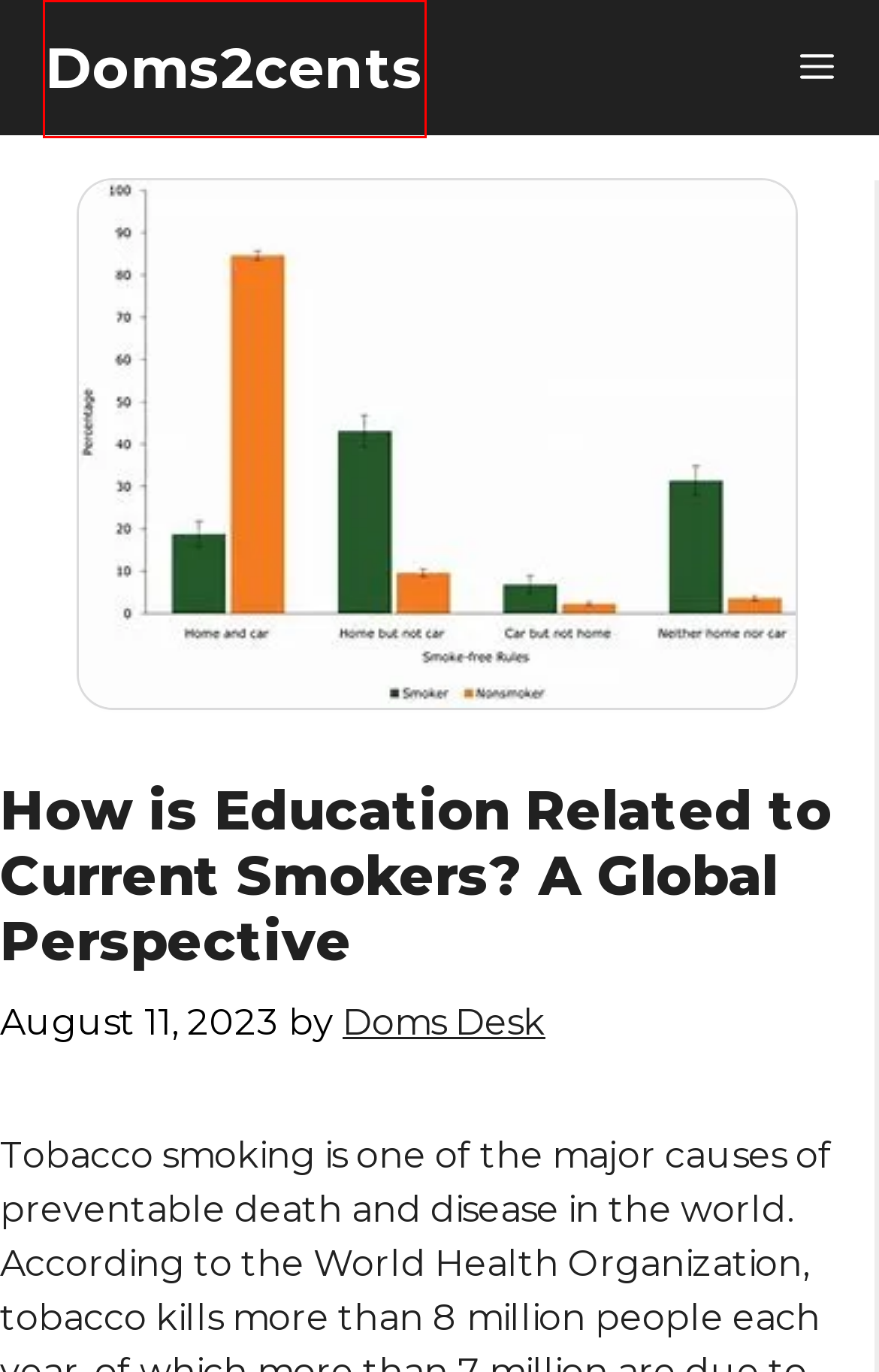You are provided with a screenshot of a webpage that includes a red rectangle bounding box. Please choose the most appropriate webpage description that matches the new webpage after clicking the element within the red bounding box. Here are the candidates:
A. How to Repair Corrupted Excel File- 4 Quick Fixes 2024 - Doms2cents
B. Marsh McCall Cause of Death: How the Beloved Comedy Writer Left a Legacy of Laughter
C. Is Fabian Maidana Related to Marcos Maidana?
D. Is Vannevar Bush Related to George? The Surprising Truth About the Bush Family
E. Doms2cents - Popculture, TV Shows And Anime News
F. Is Anita Baker Related to Usher? The Truth Behind Their Sweet Bond
G. Doms Desk, Author at Doms2cents
H. Luxury on Wheels: Elevate Your Wedding with Sydney's Premier Limousine Service

E